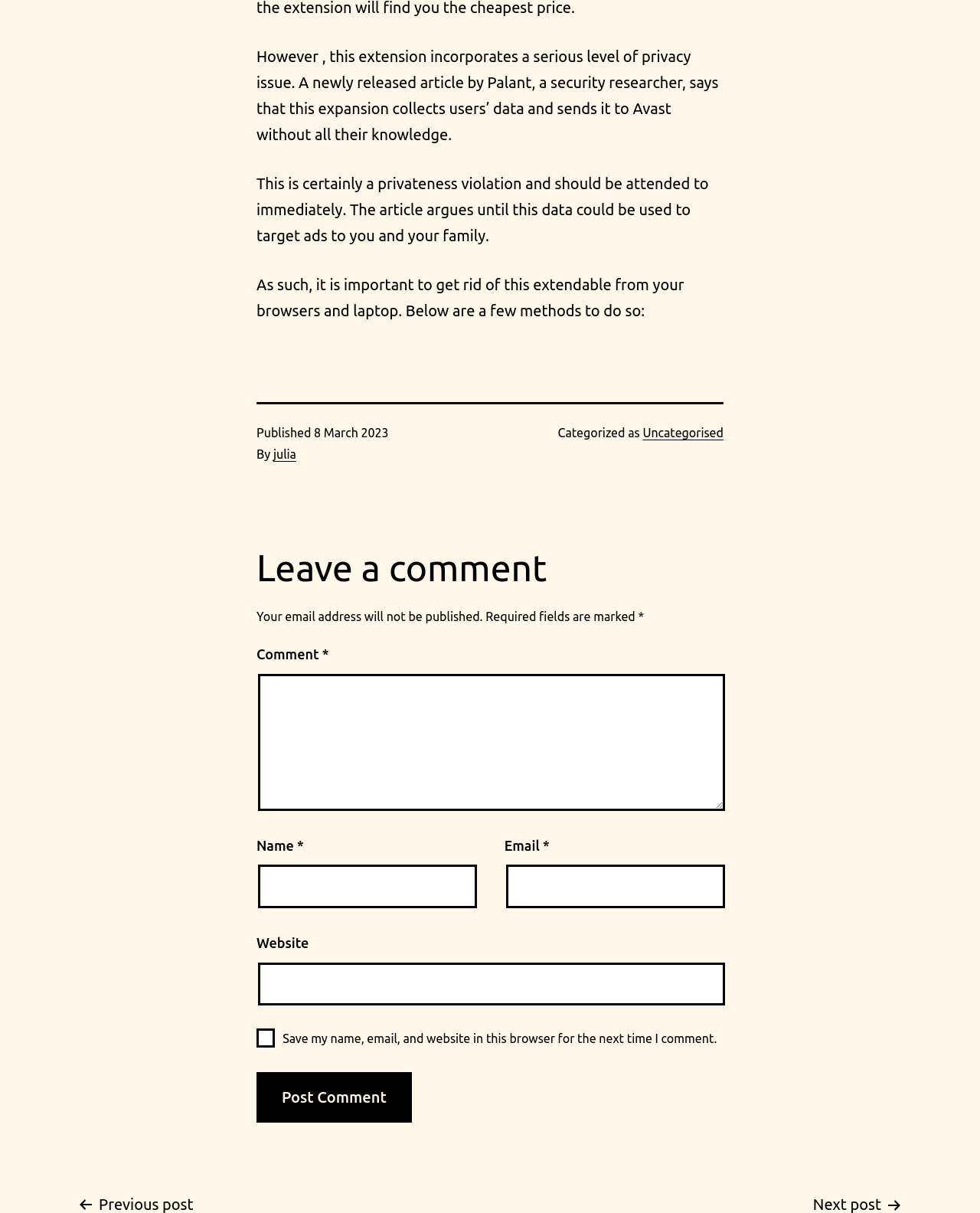Determine the bounding box coordinates of the clickable region to follow the instruction: "Enter your name".

[0.263, 0.713, 0.487, 0.749]